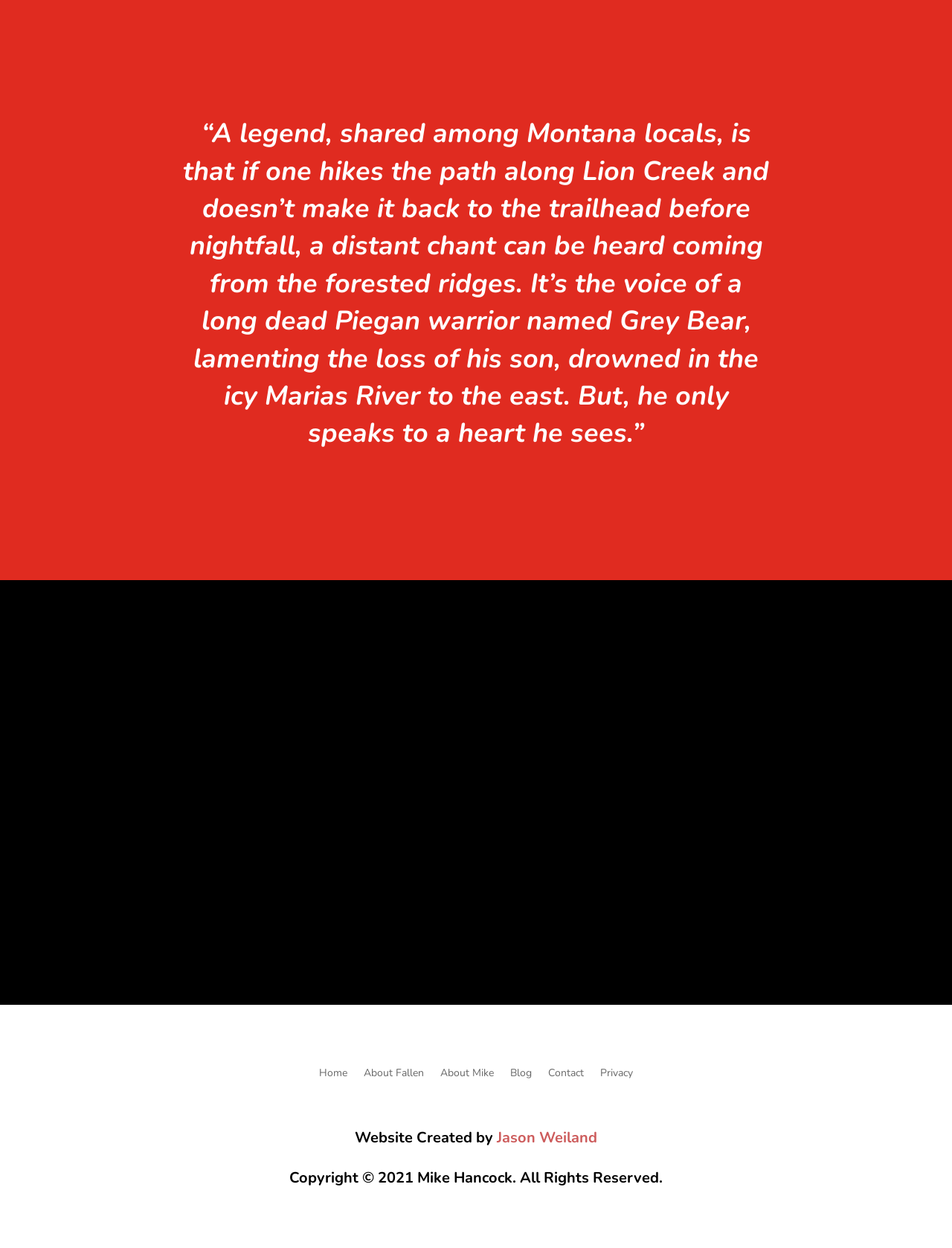What is the name of the warrior mentioned in the legend?
Based on the image, give a concise answer in the form of a single word or short phrase.

Grey Bear